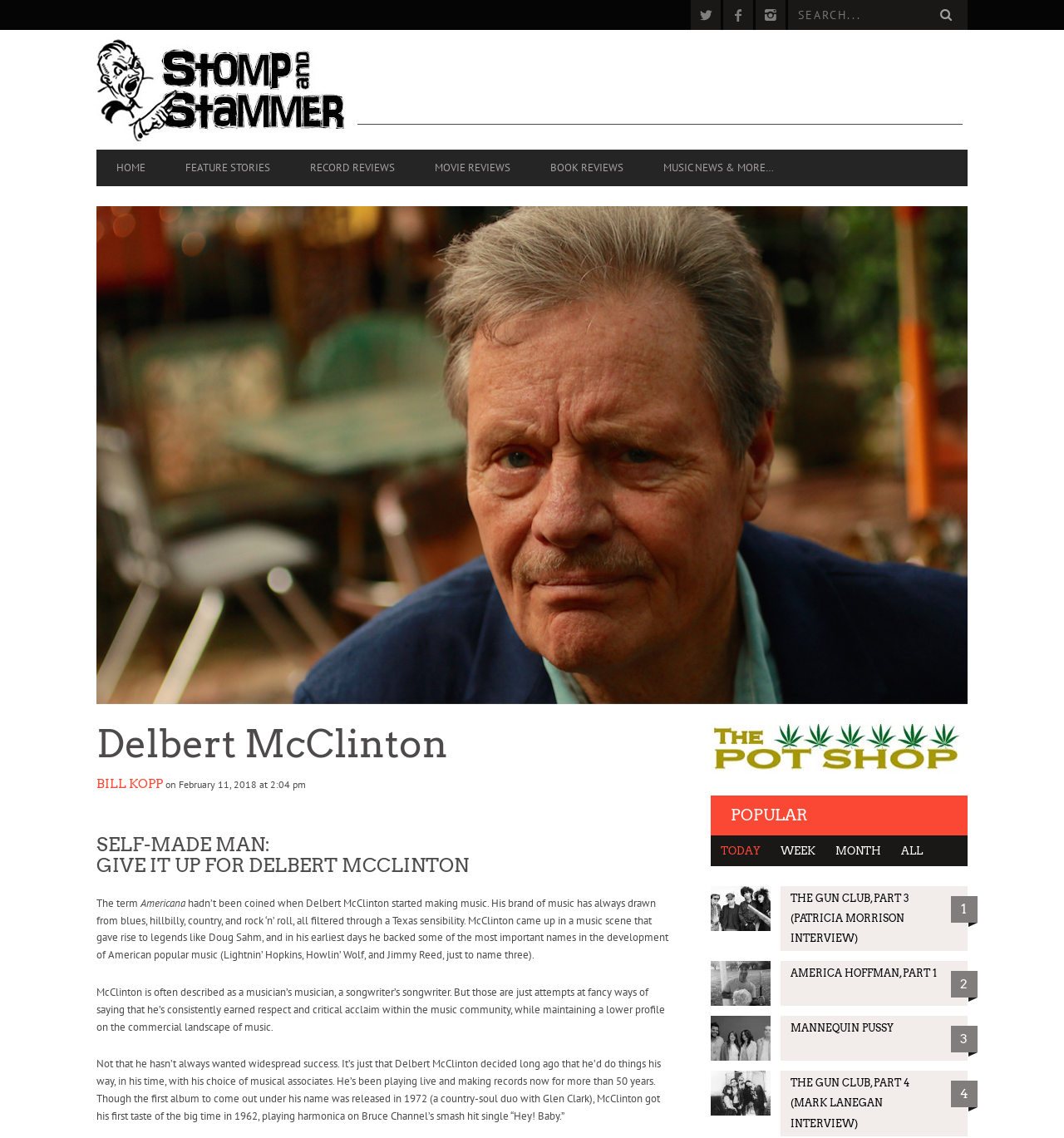Please identify the bounding box coordinates of the area I need to click to accomplish the following instruction: "Read about Delbert McClinton".

[0.091, 0.636, 0.63, 0.672]